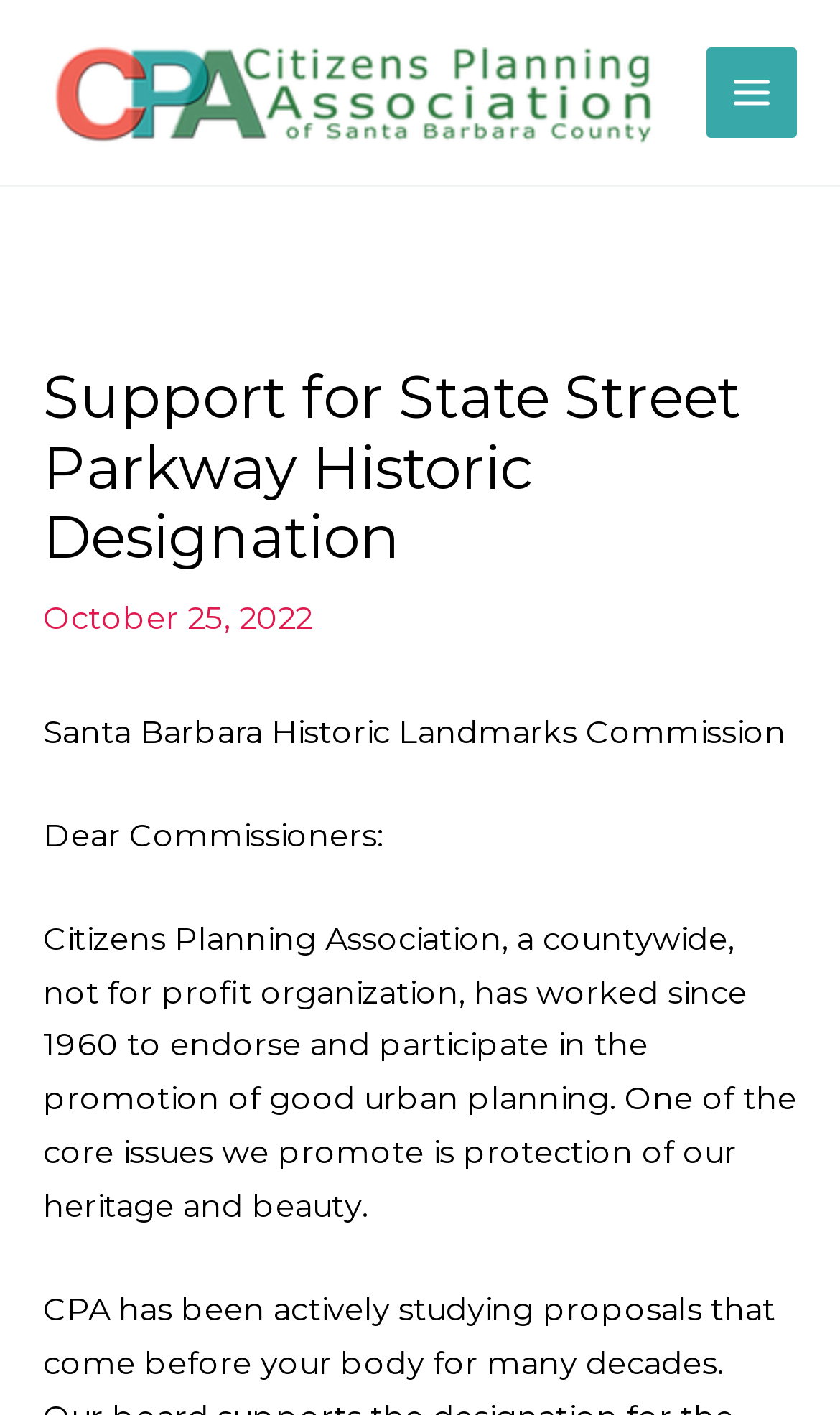Determine the bounding box of the UI component based on this description: "Main Menu". The bounding box coordinates should be four float values between 0 and 1, i.e., [left, top, right, bottom].

[0.841, 0.034, 0.949, 0.097]